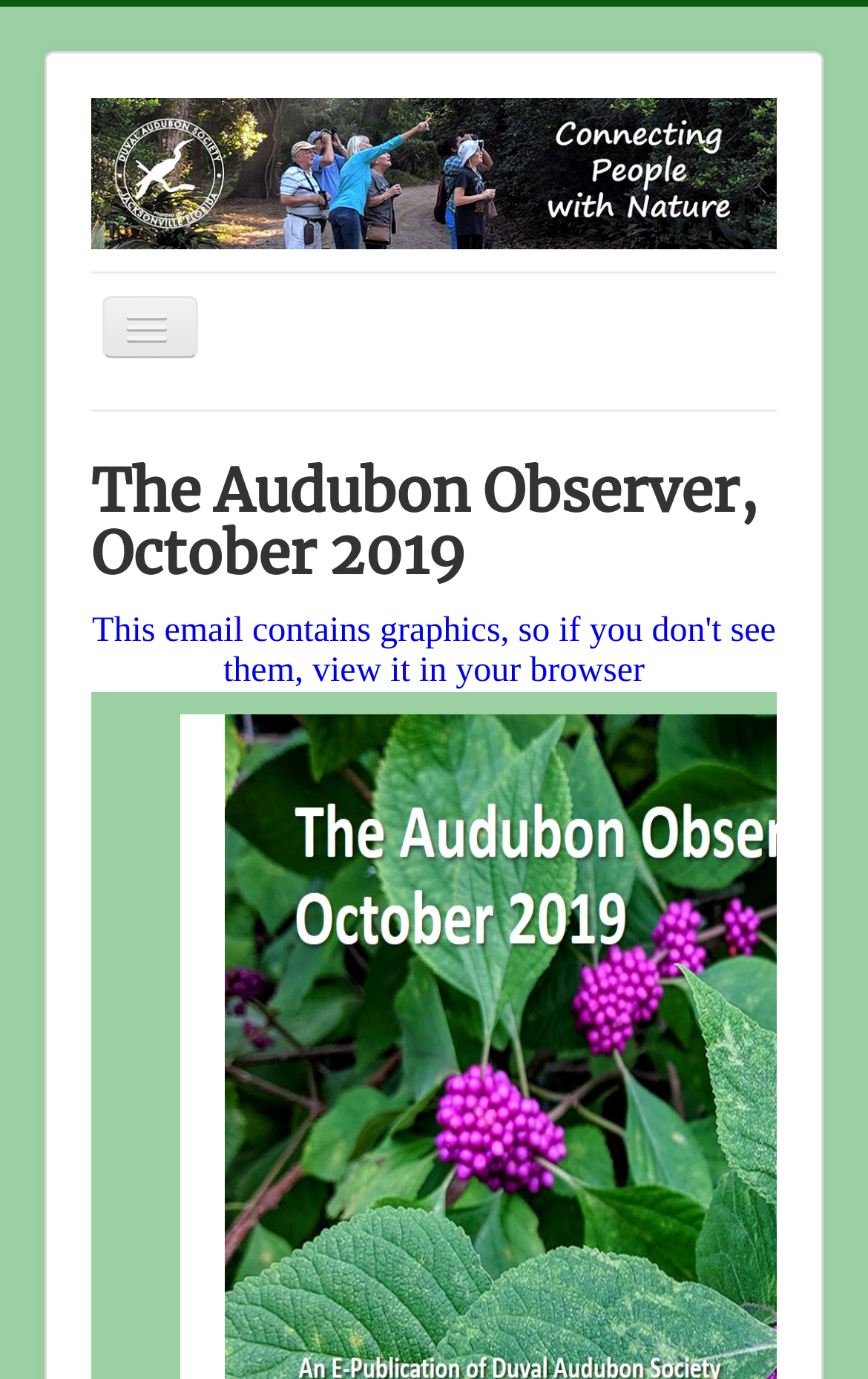What is the text of the toggle button?
Use the screenshot to answer the question with a single word or phrase.

Toggle Navigation